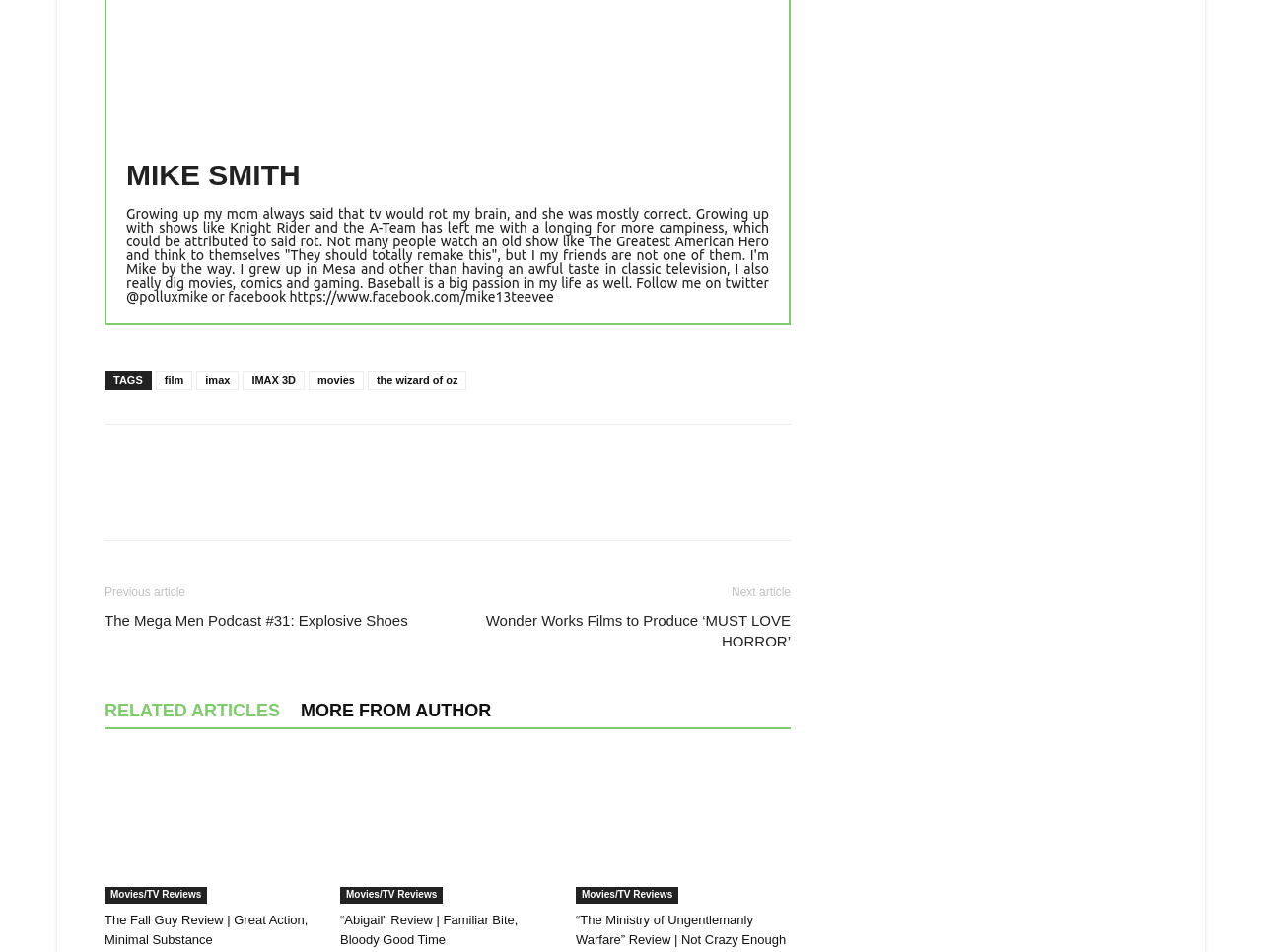Determine the bounding box for the UI element described here: "Movies/TV Reviews".

[0.083, 0.931, 0.164, 0.949]